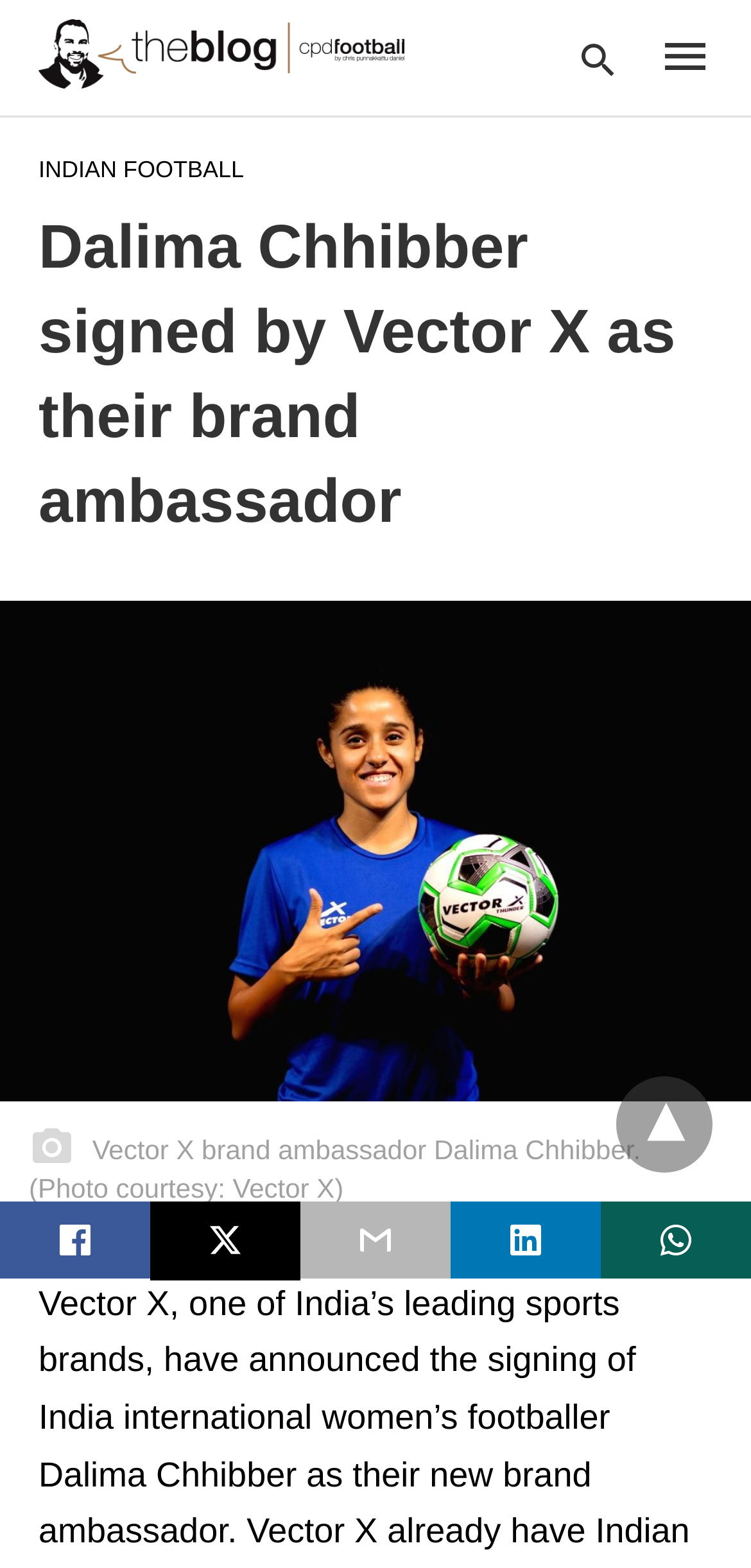What is the name of the Indian women's footballer?
Provide a detailed and well-explained answer to the question.

The answer can be found in the heading element which states 'Dalima Chhibber signed by Vector X as their brand ambassador'. This heading is likely to be the main title of the webpage, and it clearly mentions the name of the Indian women's footballer.